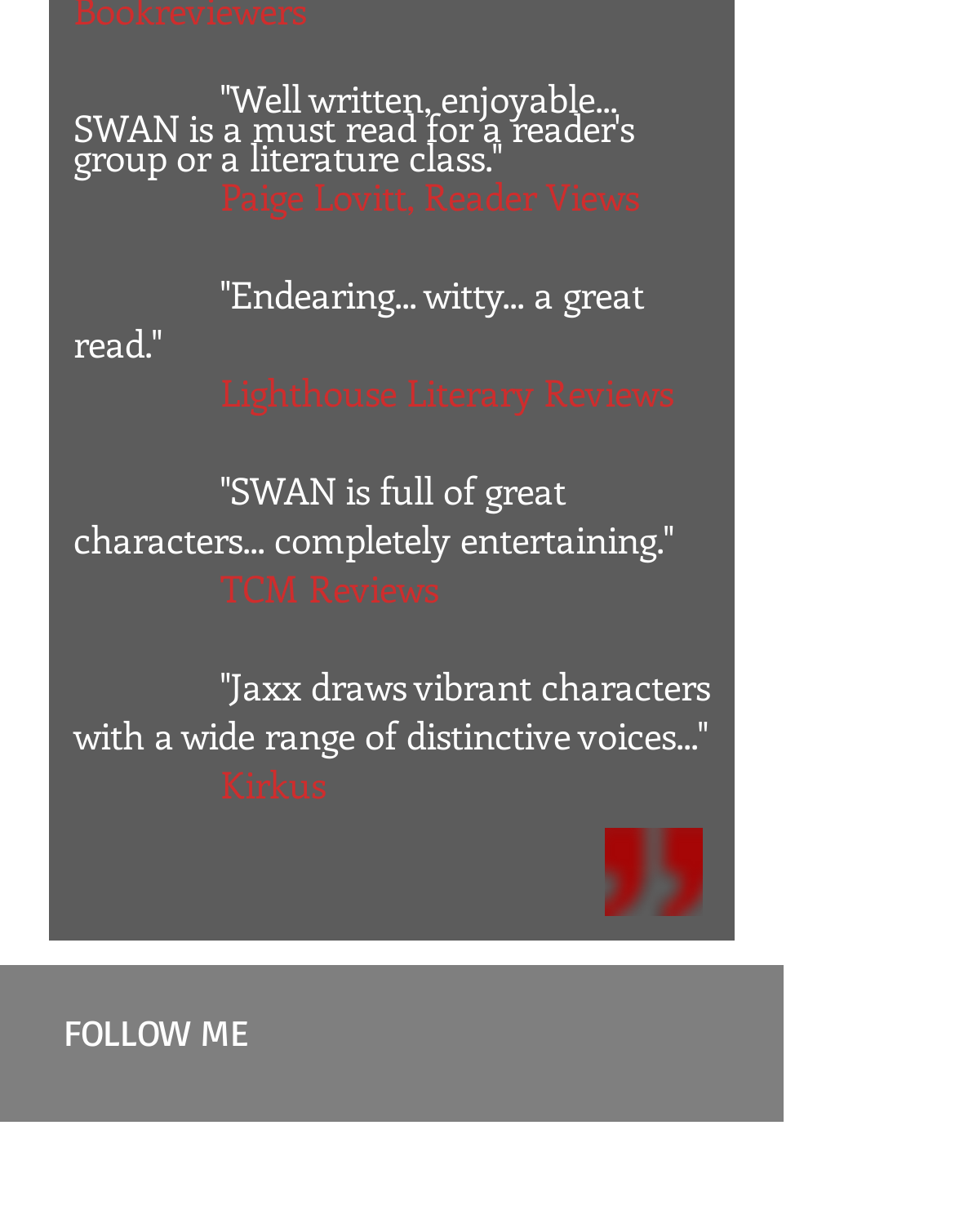What social media platforms are available?
Look at the image and respond with a one-word or short-phrase answer.

Facebook, Twitter, YouTube